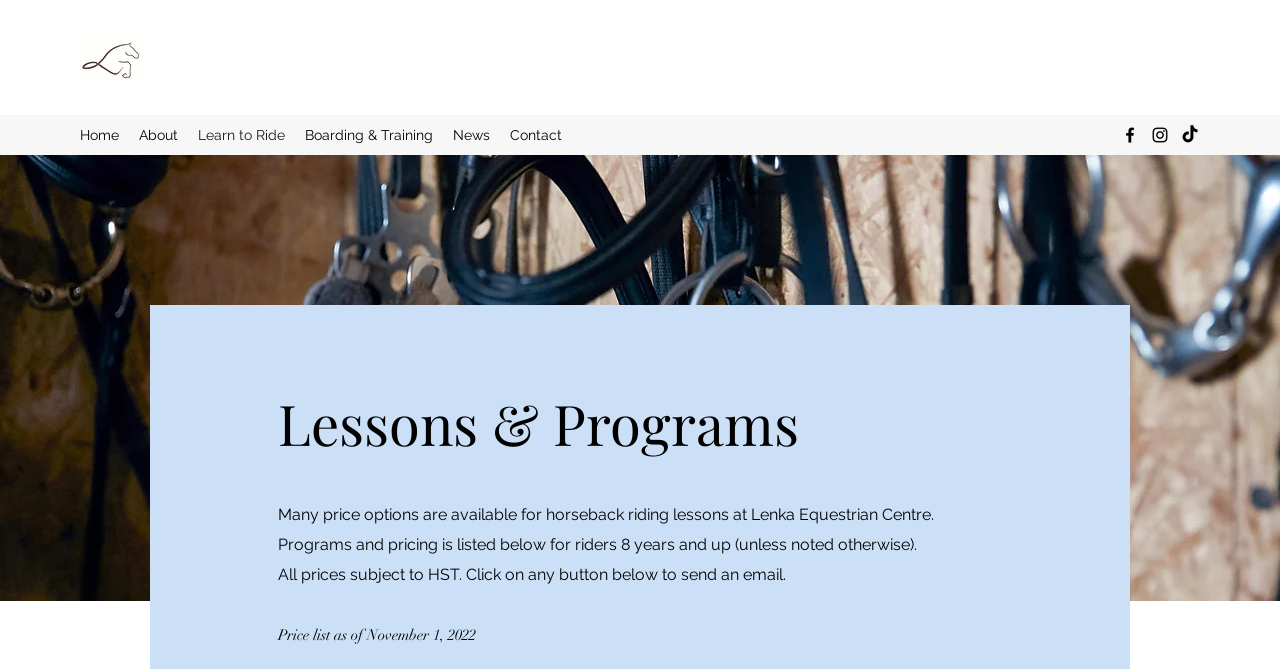What is the date of the price list?
Provide a detailed and extensive answer to the question.

I found the answer by reading the static text at the bottom of the webpage, which mentions 'Price list as of November 1, 2022'.